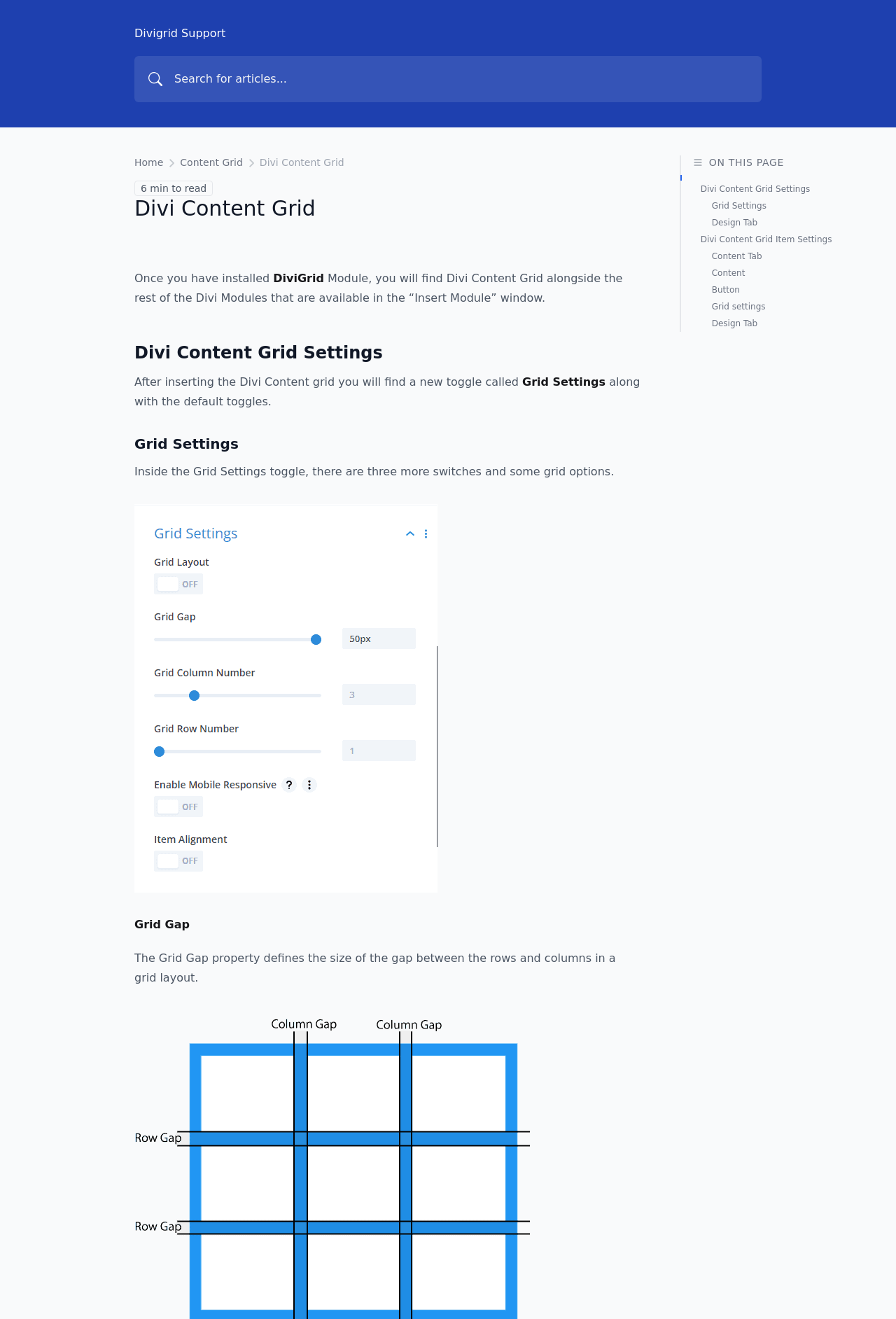Show the bounding box coordinates of the region that should be clicked to follow the instruction: "Click on the Grid Settings link."

[0.785, 0.15, 0.975, 0.162]